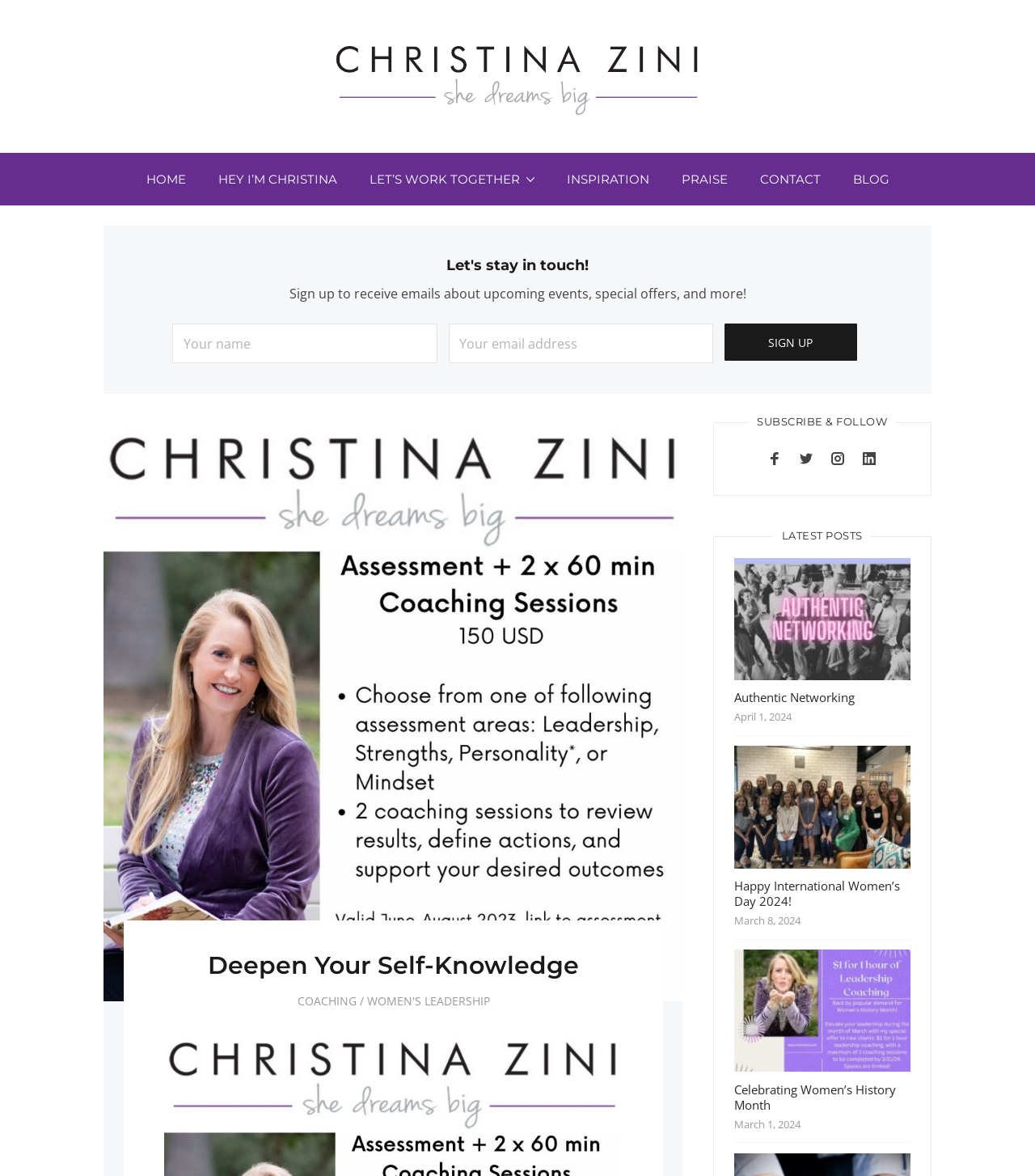Specify the bounding box coordinates for the region that must be clicked to perform the given instruction: "Click on the 'HOME' link".

[0.125, 0.13, 0.195, 0.175]